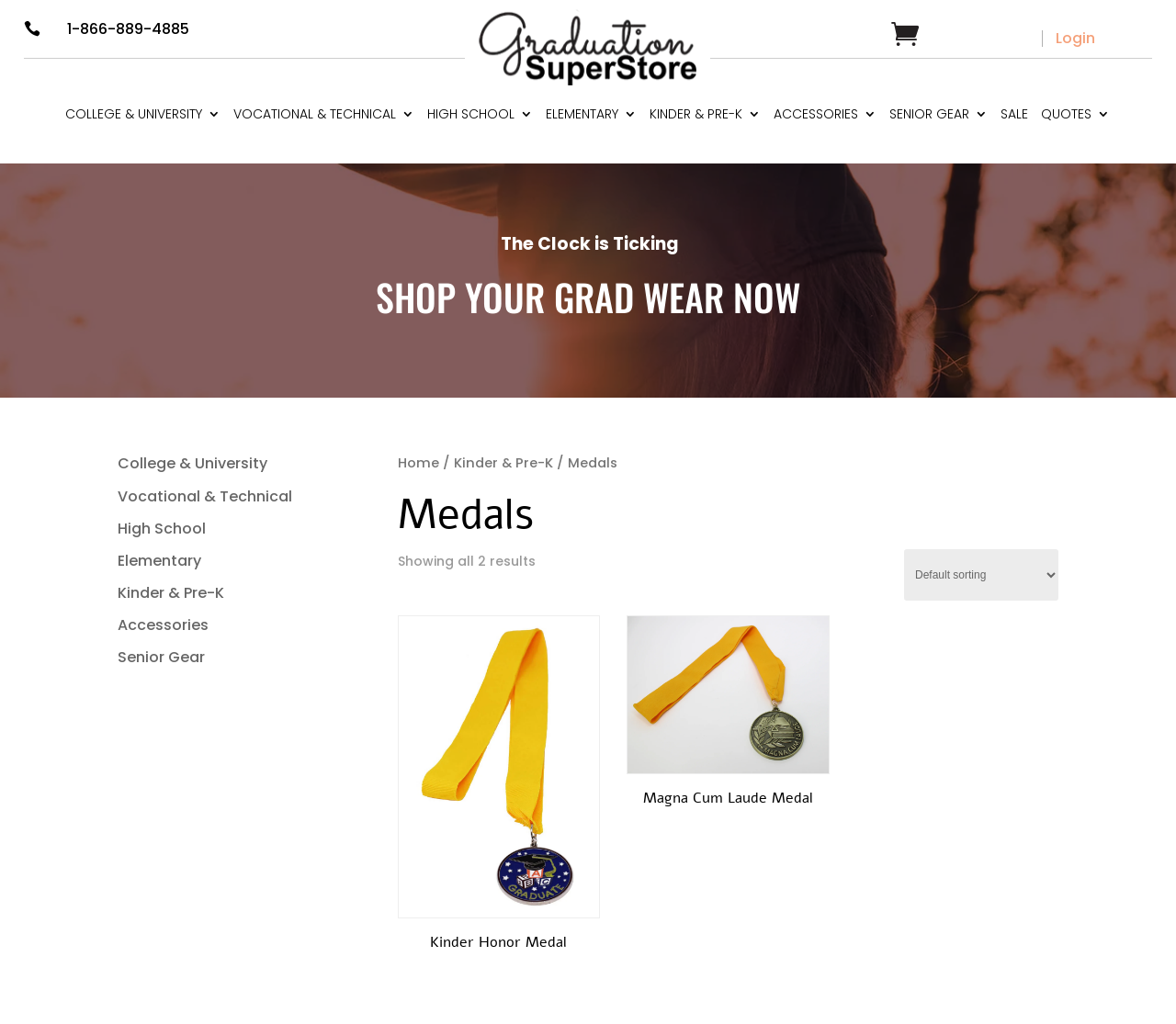What is the main title displayed on this webpage?

SHOP YOUR GRAD WEAR NOW